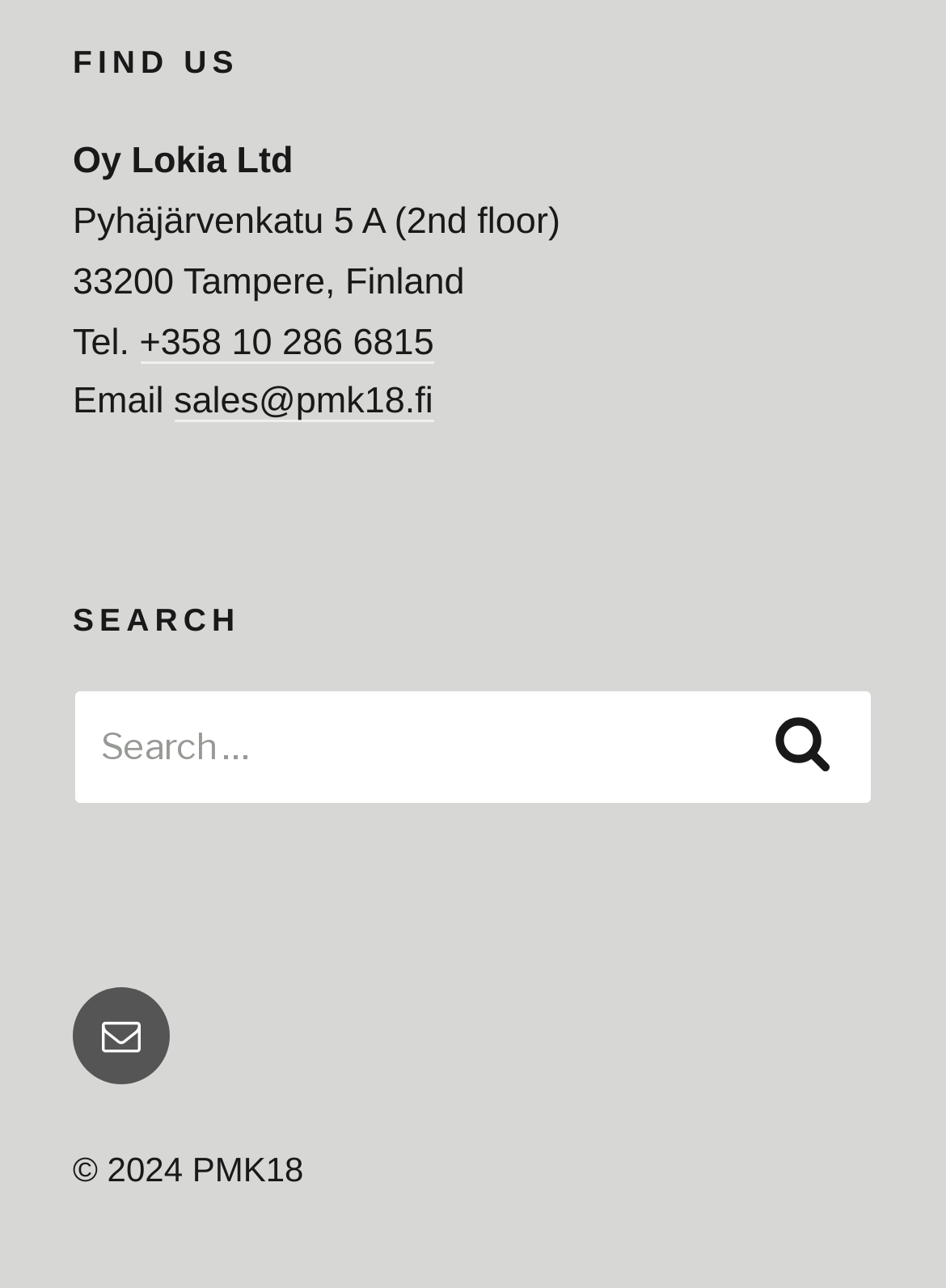What is the email address?
Based on the screenshot, provide your answer in one word or phrase.

sales@pmk18.fi